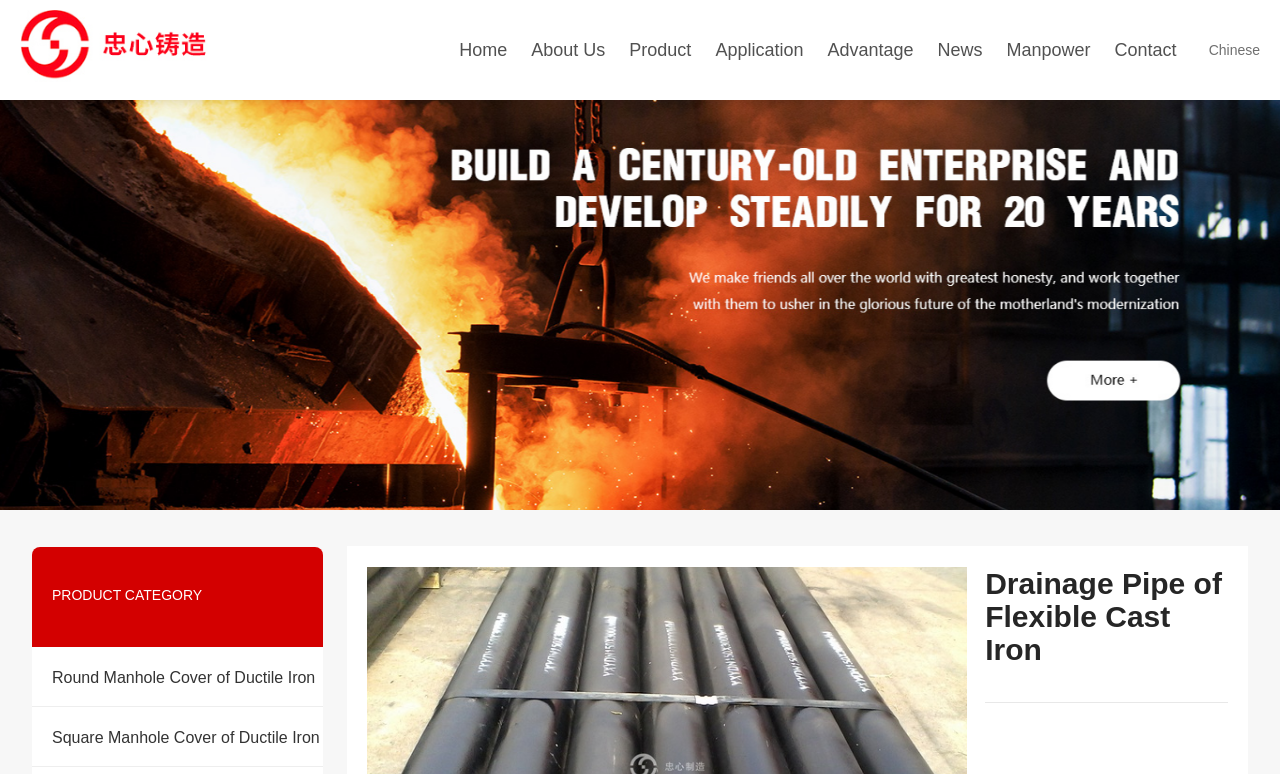What is the product category?
Give a one-word or short phrase answer based on the image.

Drainage Pipe of Flexible Cast Iron